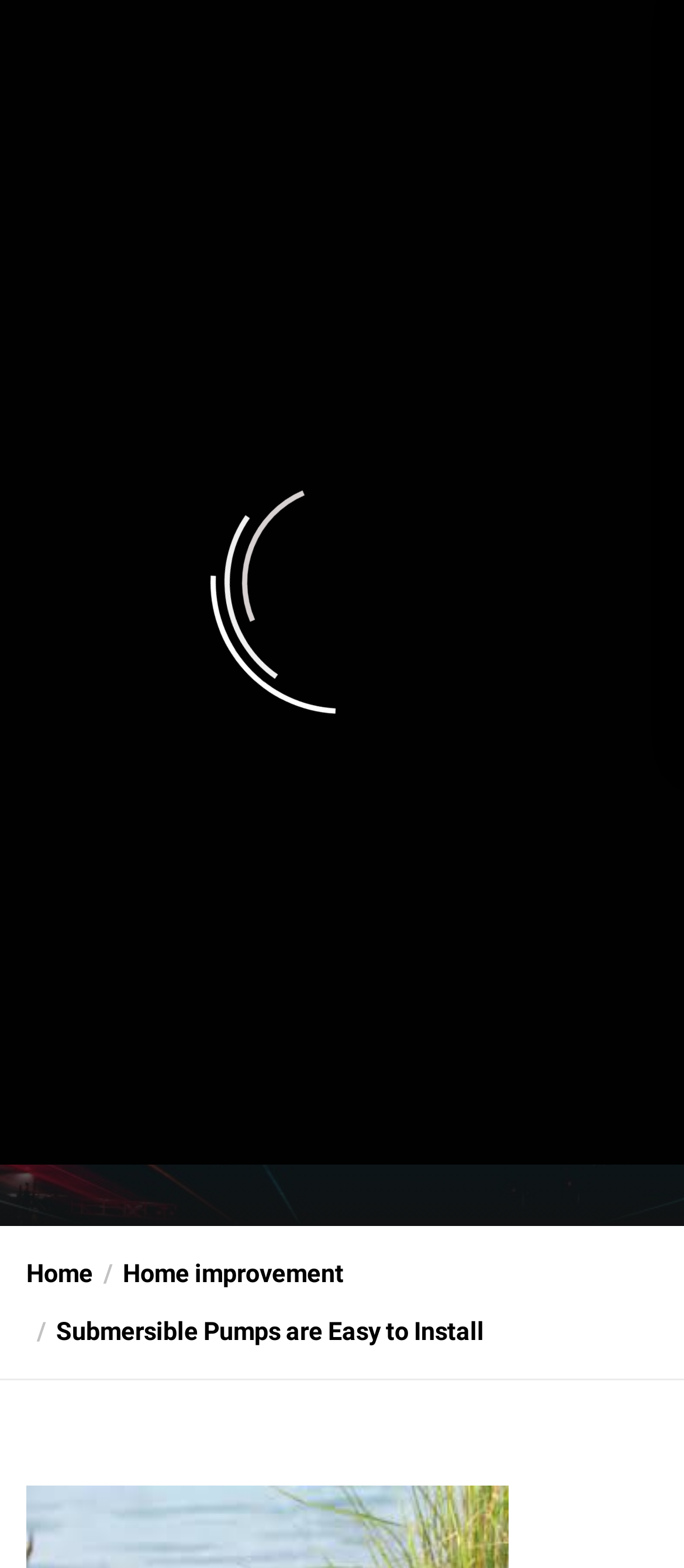Provide a comprehensive description of the webpage.

This webpage appears to be a blog or article listing page. At the top, there is a title "Submersible Pumps are Easy to Install – Teen Valley". Below the title, there are 12 article links, each with a heading and a link to the article. The articles are arranged vertically, with the first article starting from the top left and the last article ending at the bottom left. The headings of the articles are aligned to the left, while the links to the articles are aligned to the right.

To the right of the article links, there is a section with a link to "Teen Valley" and two static text elements, "Keep Learning" and "13 June 2024, Thursday". Below this section, there are two buttons, "Search" and "Menu".

At the bottom of the page, there is a navigation section with breadcrumbs, which includes links to "Home", "/Home improvement", and "/Submersible Pumps are Easy to Install".